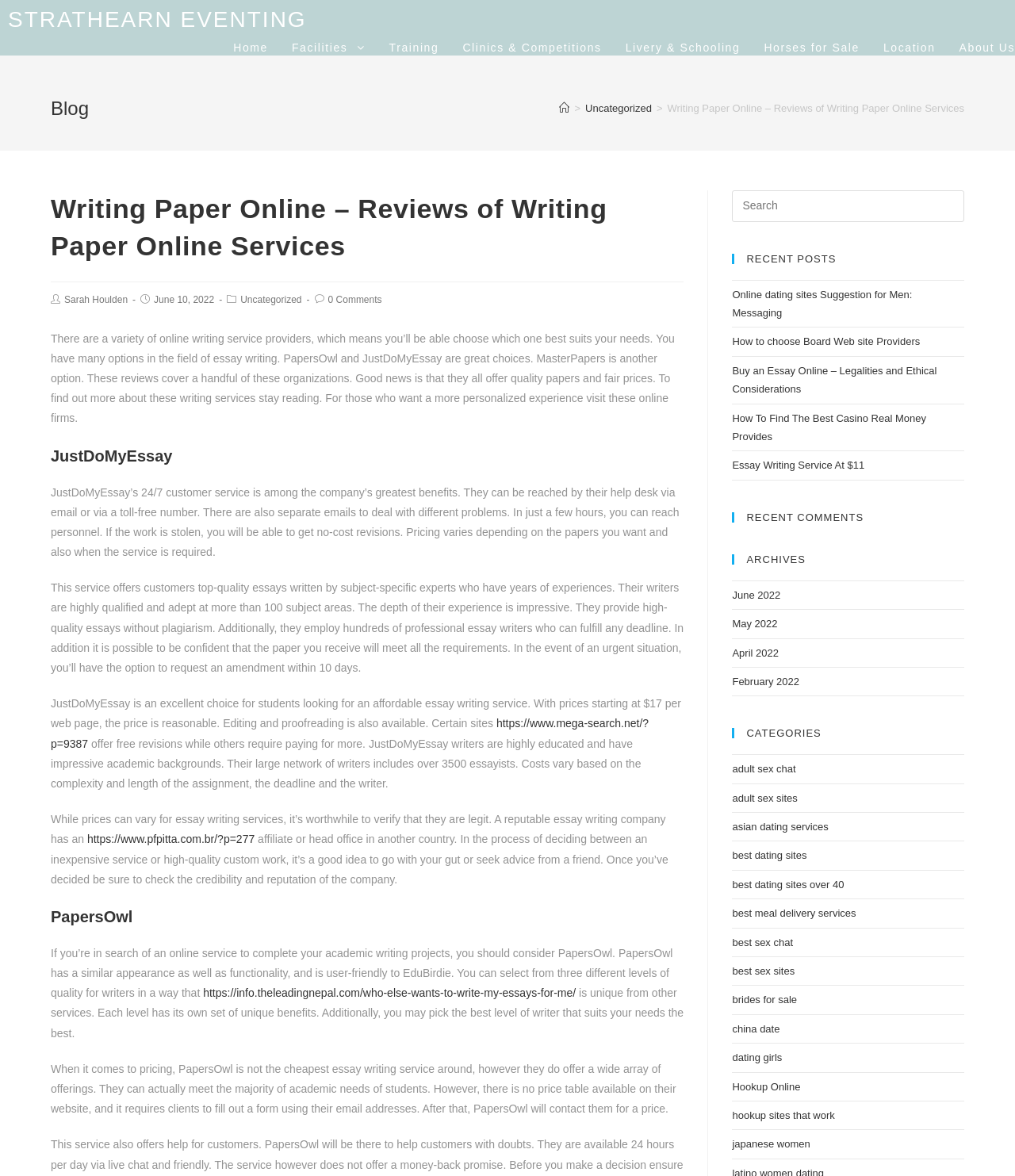Based on the visual content of the image, answer the question thoroughly: What type of posts are listed under 'RECENT POSTS'?

The 'RECENT POSTS' section lists various posts with different topics, such as online dating, board website providers, essay writing services, and casino real money provides, indicating that the website covers a range of topics.